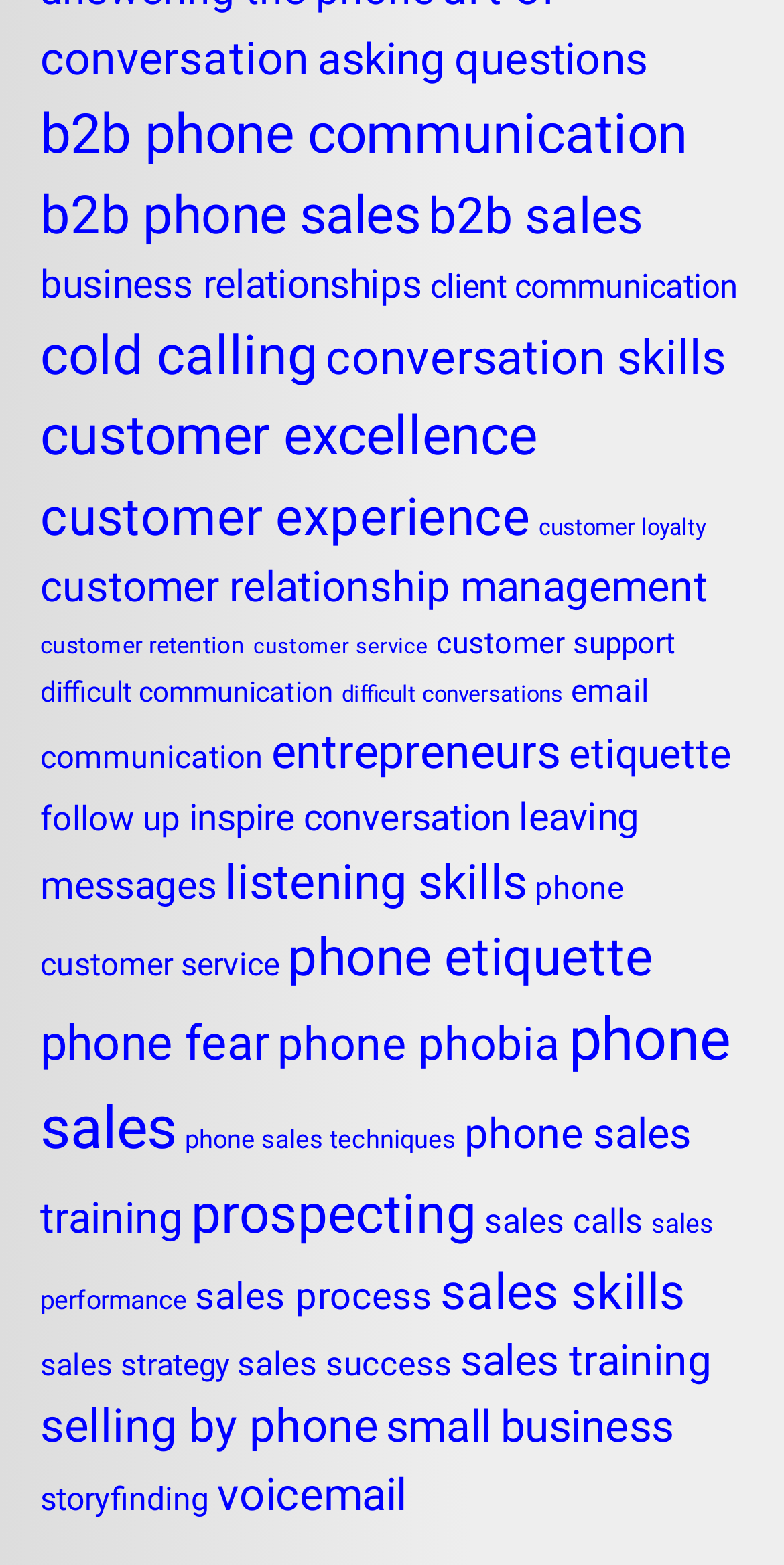Locate the bounding box coordinates of the clickable area needed to fulfill the instruction: "Read about phone etiquette".

[0.367, 0.592, 0.833, 0.631]